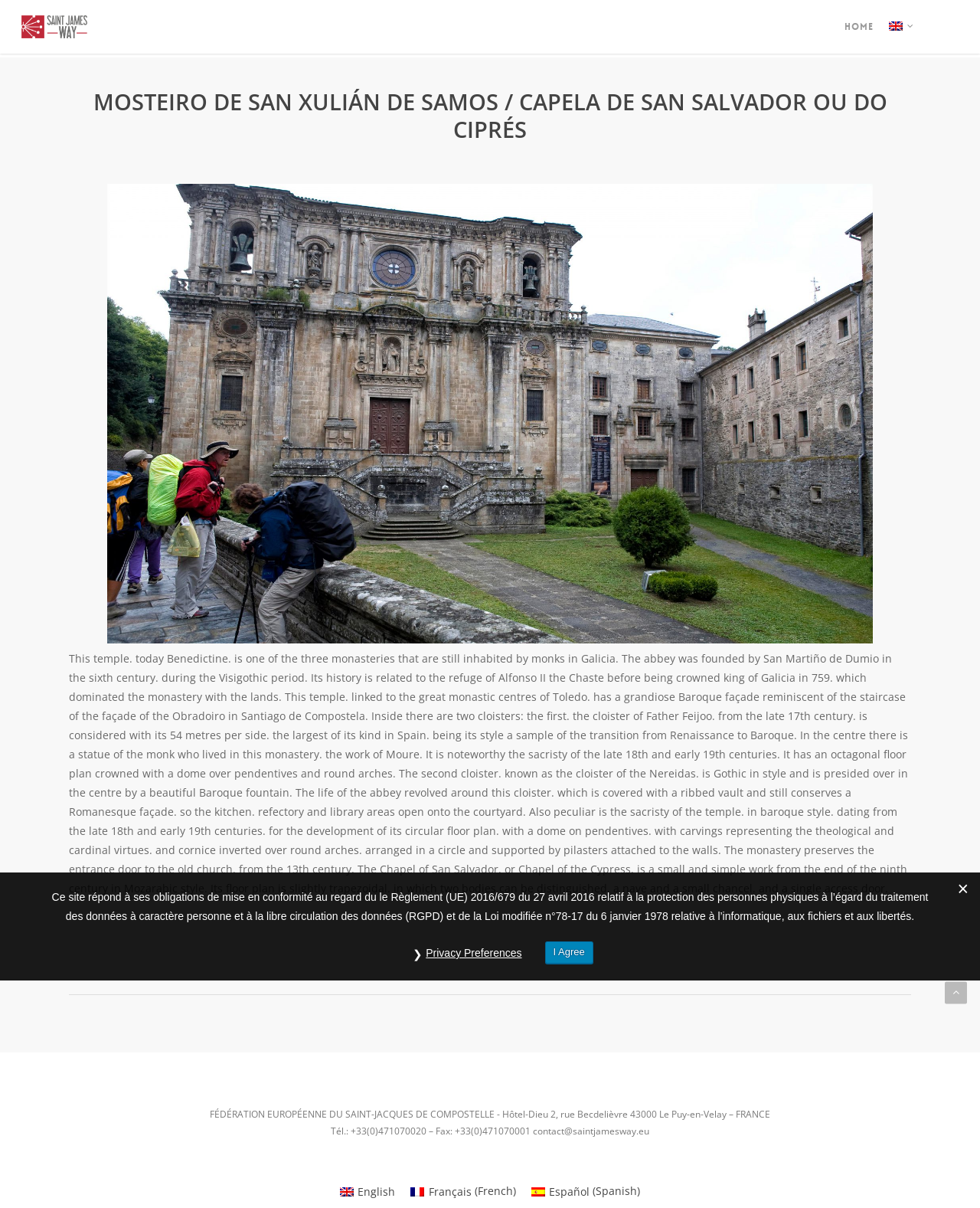Please give the bounding box coordinates of the area that should be clicked to fulfill the following instruction: "Click the 'HOME' link". The coordinates should be in the format of four float numbers from 0 to 1, i.e., [left, top, right, bottom].

[0.854, 0.018, 0.899, 0.026]